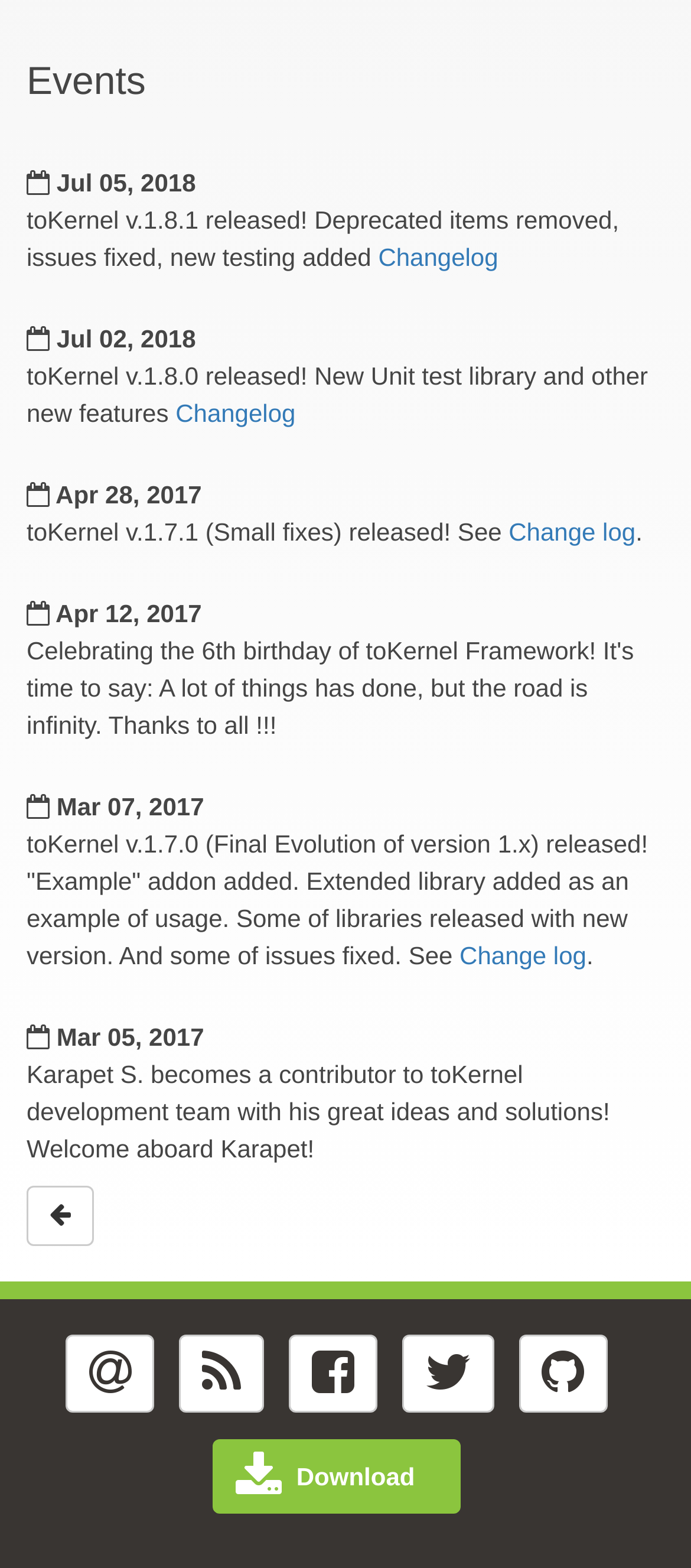What is the purpose of the button with the icon ''?
Answer the question with a single word or phrase by looking at the picture.

Unknown